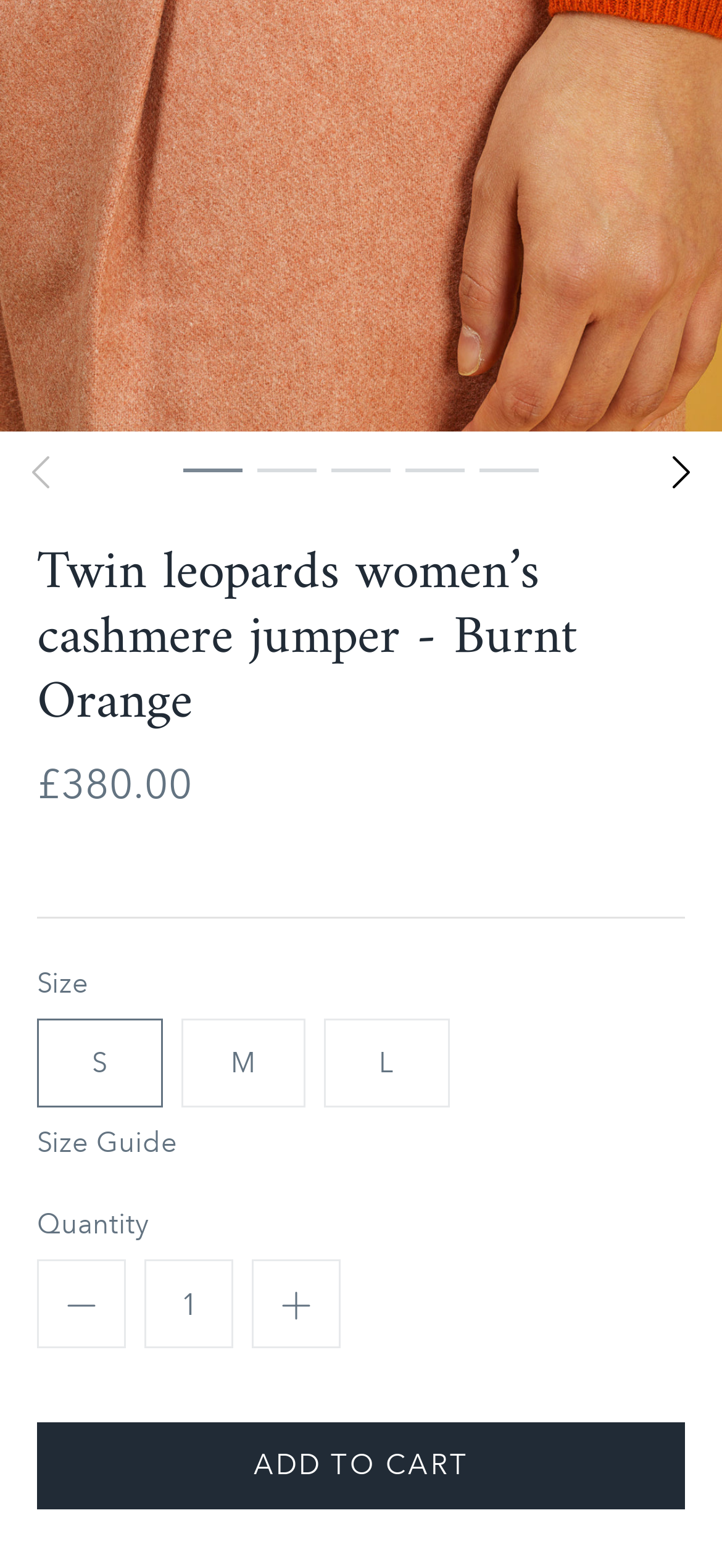Provide the bounding box coordinates of the HTML element this sentence describes: "input value="1" aria-label="Quantity" name="quantity" value="1"".

[0.2, 0.803, 0.323, 0.86]